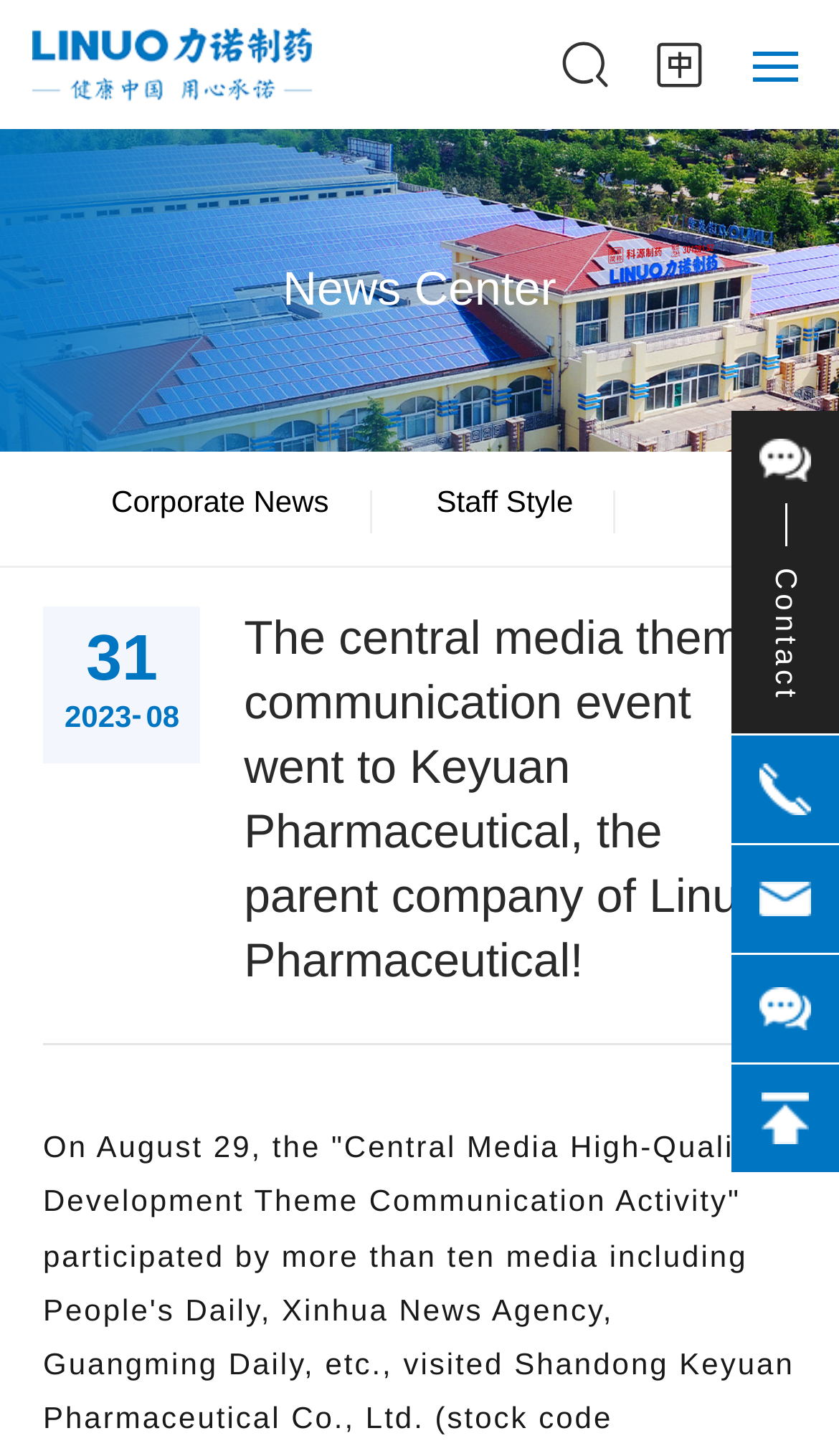What is the purpose of the image at the bottom right corner?
Use the screenshot to answer the question with a single word or phrase.

Contact